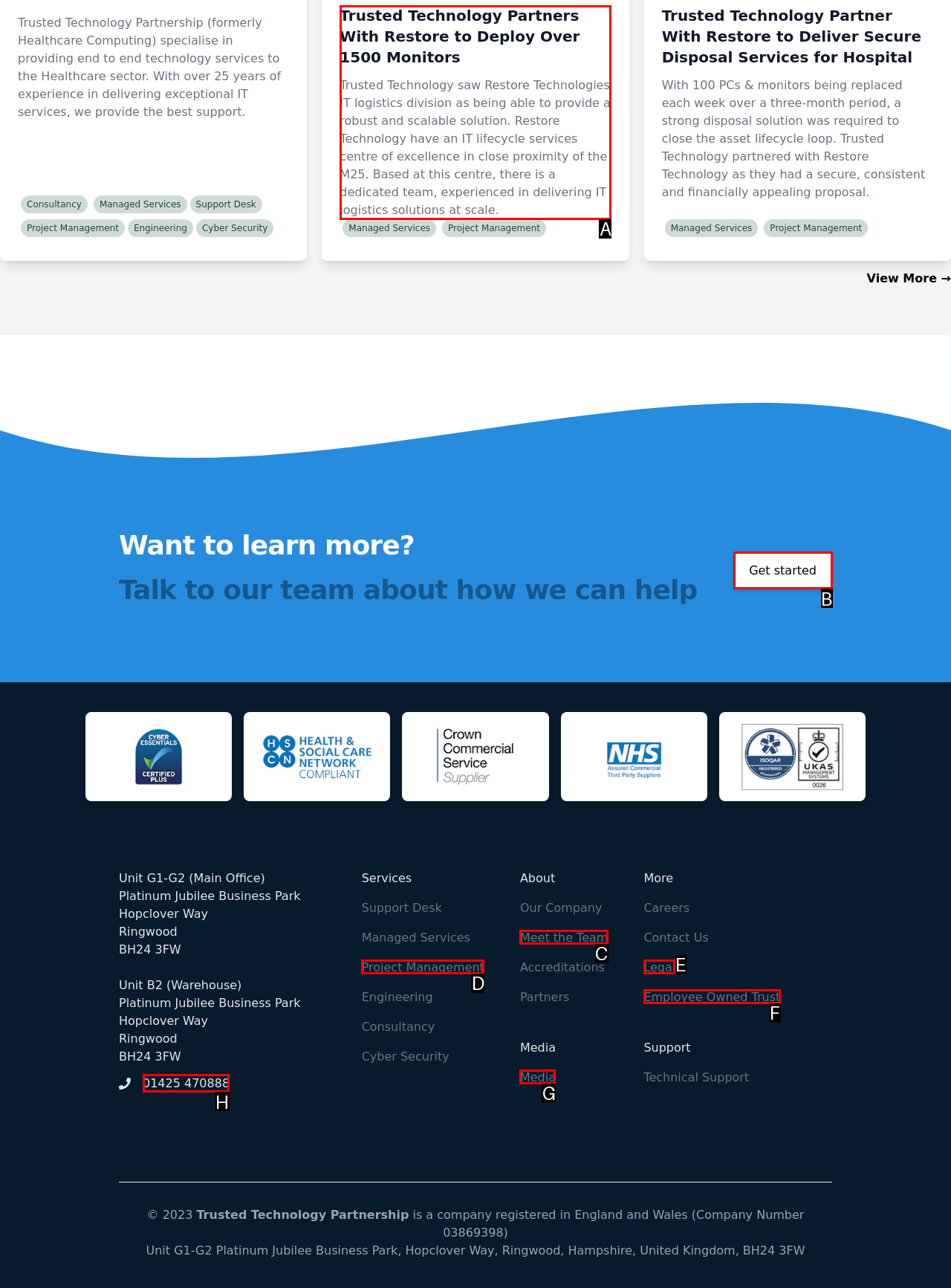For the task "click the link to Rick Barot's poetry", which option's letter should you click? Answer with the letter only.

None